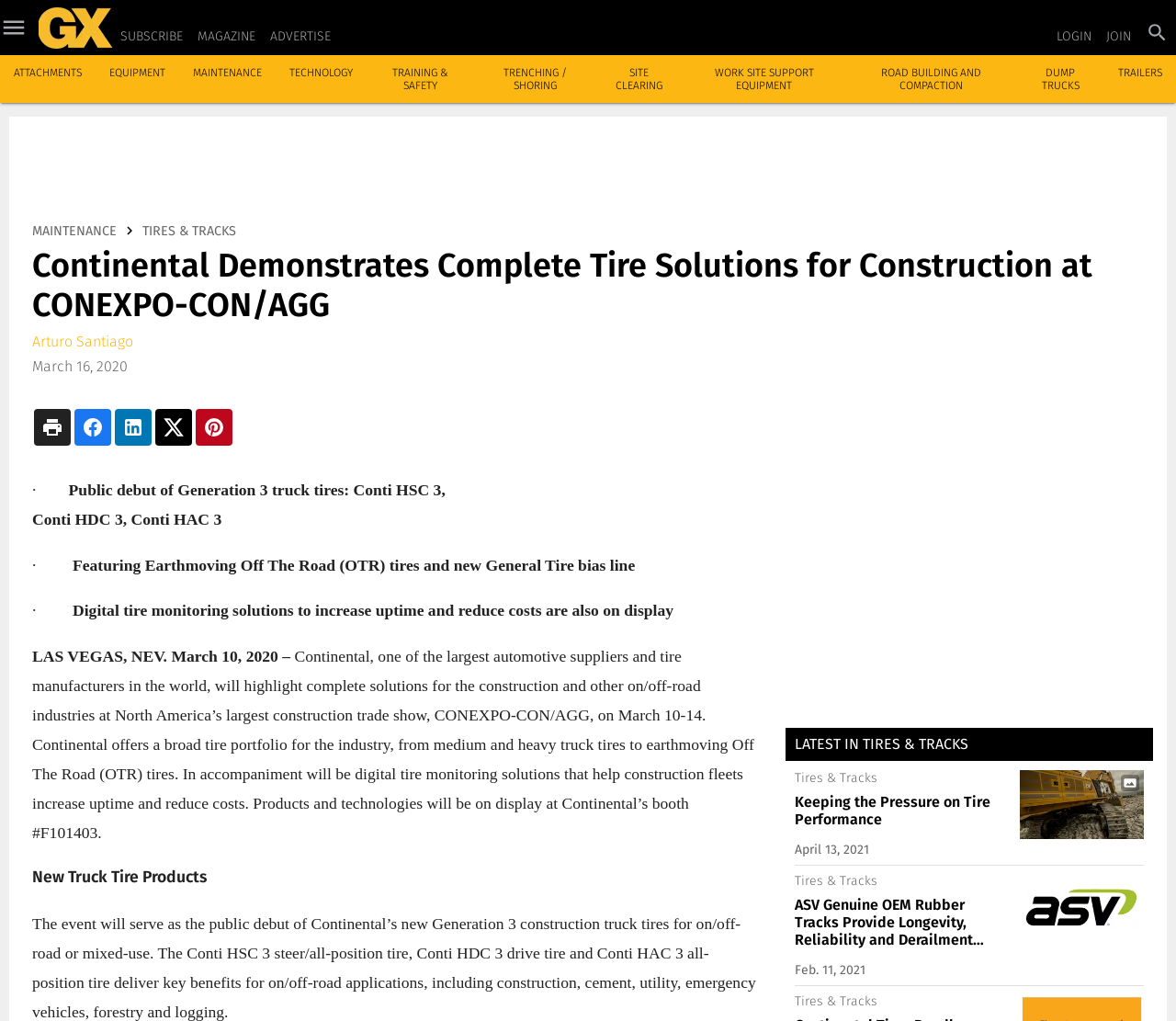What type of tires is Continental offering for the construction industry?
Please use the image to provide a one-word or short phrase answer.

Medium and heavy truck tires